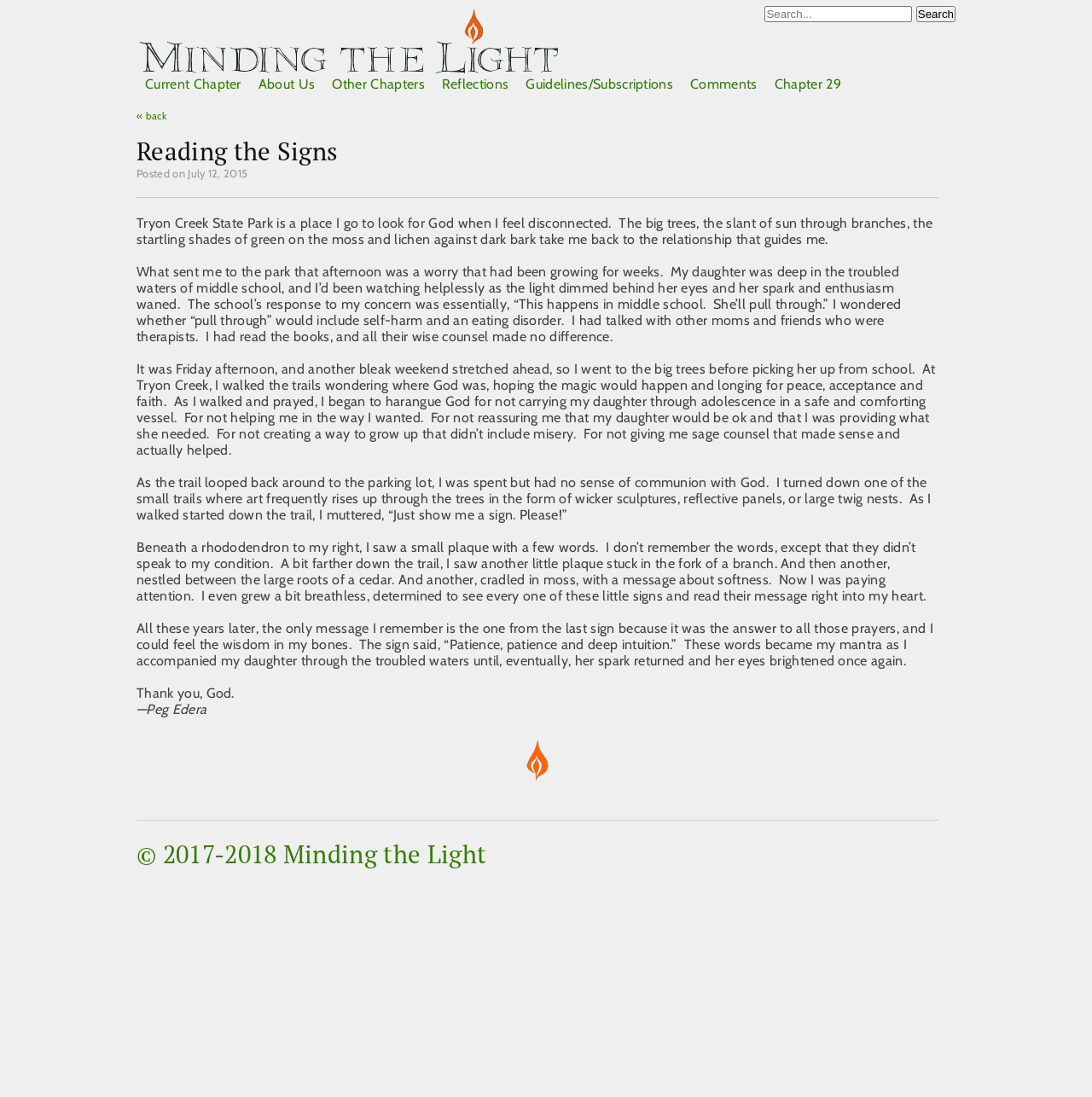Locate the bounding box of the UI element based on this description: "Current Chapter". Provide four float numbers between 0 and 1 as [left, top, right, bottom].

[0.133, 0.069, 0.221, 0.084]